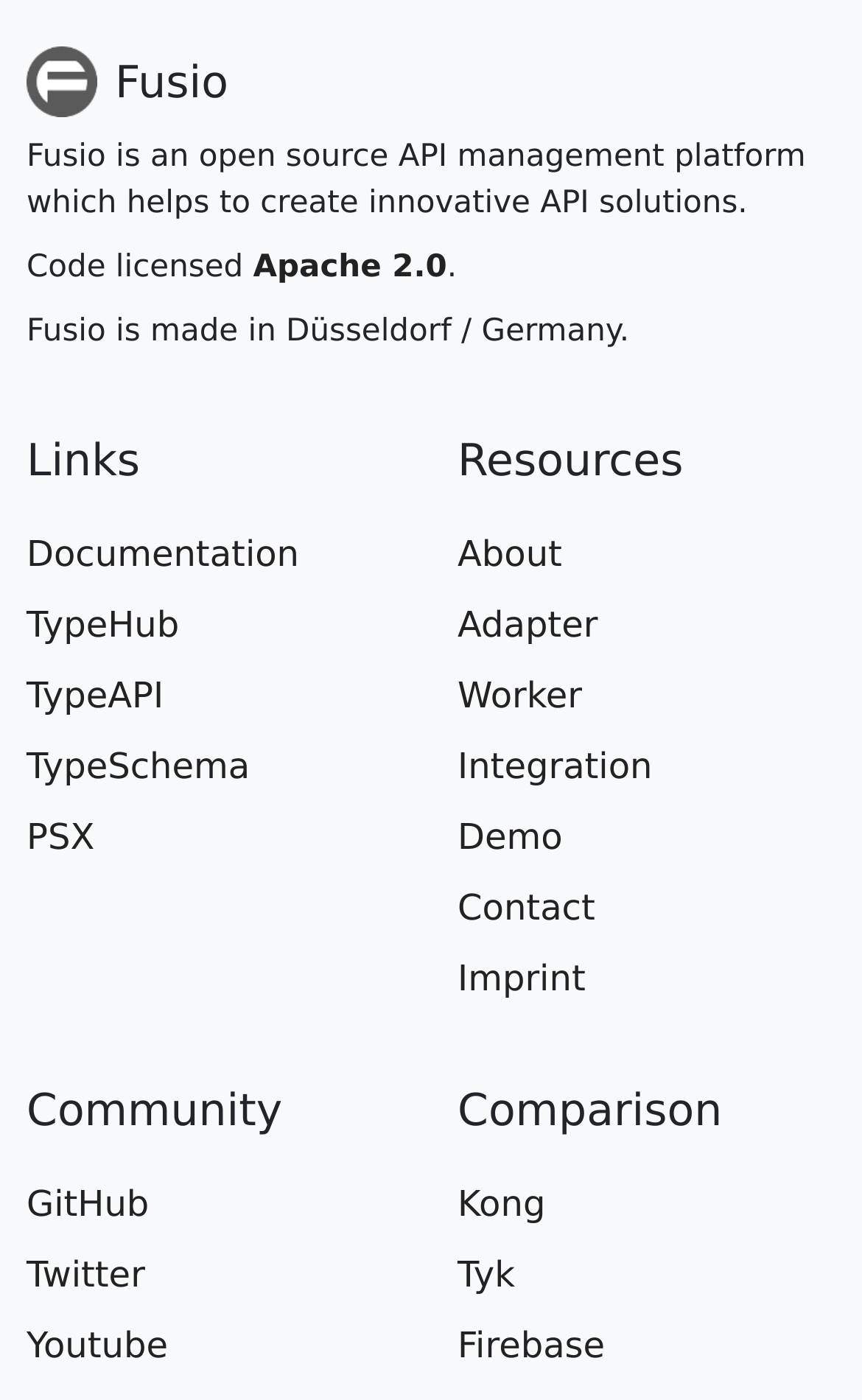Pinpoint the bounding box coordinates of the area that should be clicked to complete the following instruction: "Check out the GitHub community". The coordinates must be given as four float numbers between 0 and 1, i.e., [left, top, right, bottom].

[0.031, 0.844, 0.173, 0.874]